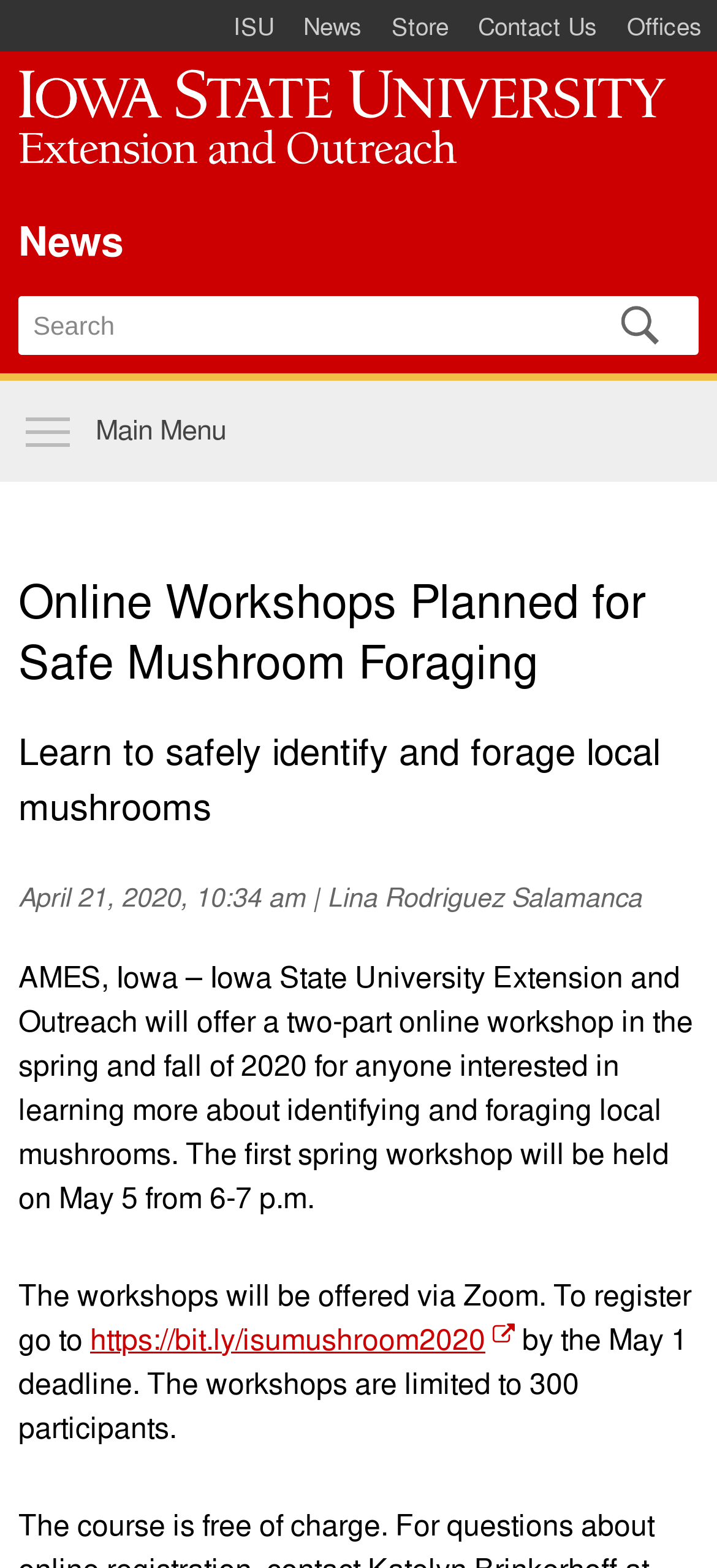What is the platform used to offer the workshop?
Using the image as a reference, answer the question in detail.

I determined the platform used to offer the workshop by reading the text 'The workshops will be offered via Zoom' which is part of a paragraph on the webpage that provides information about the workshop.